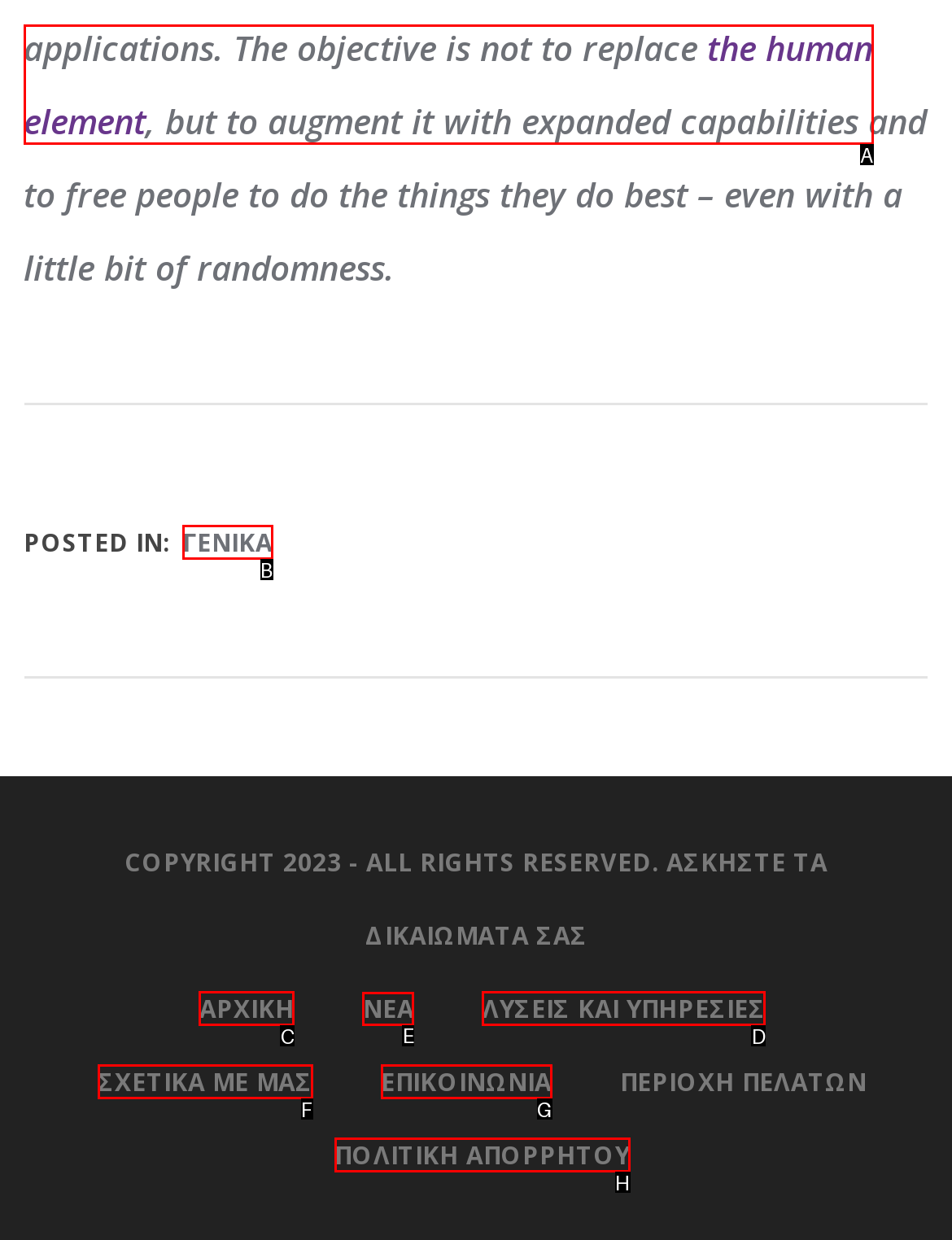Determine which option you need to click to execute the following task: Explore Ramp Car Stunts - Car Games. Provide your answer as a single letter.

None